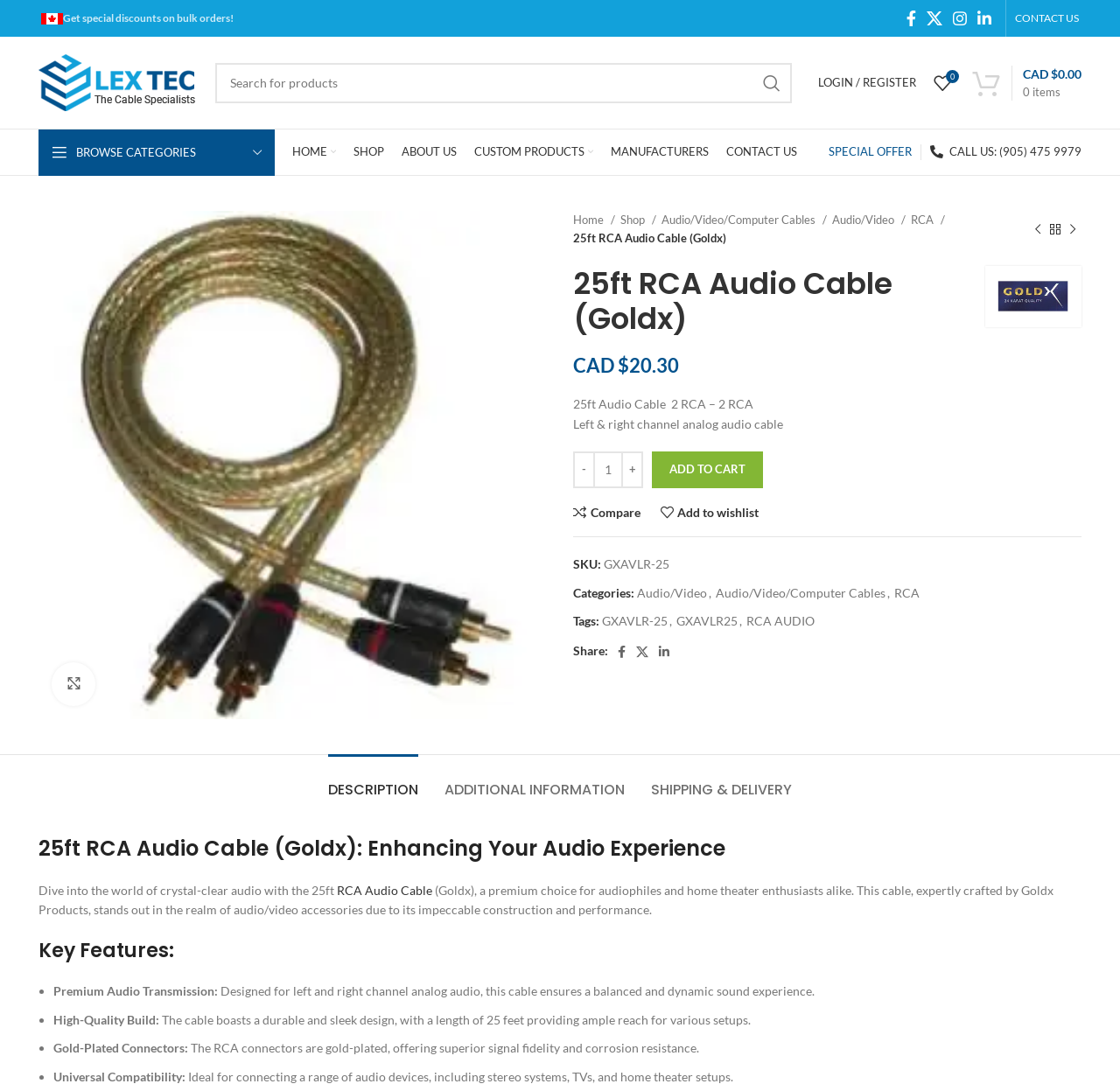Please extract the primary headline from the webpage.

25ft RCA Audio Cable (Goldx)